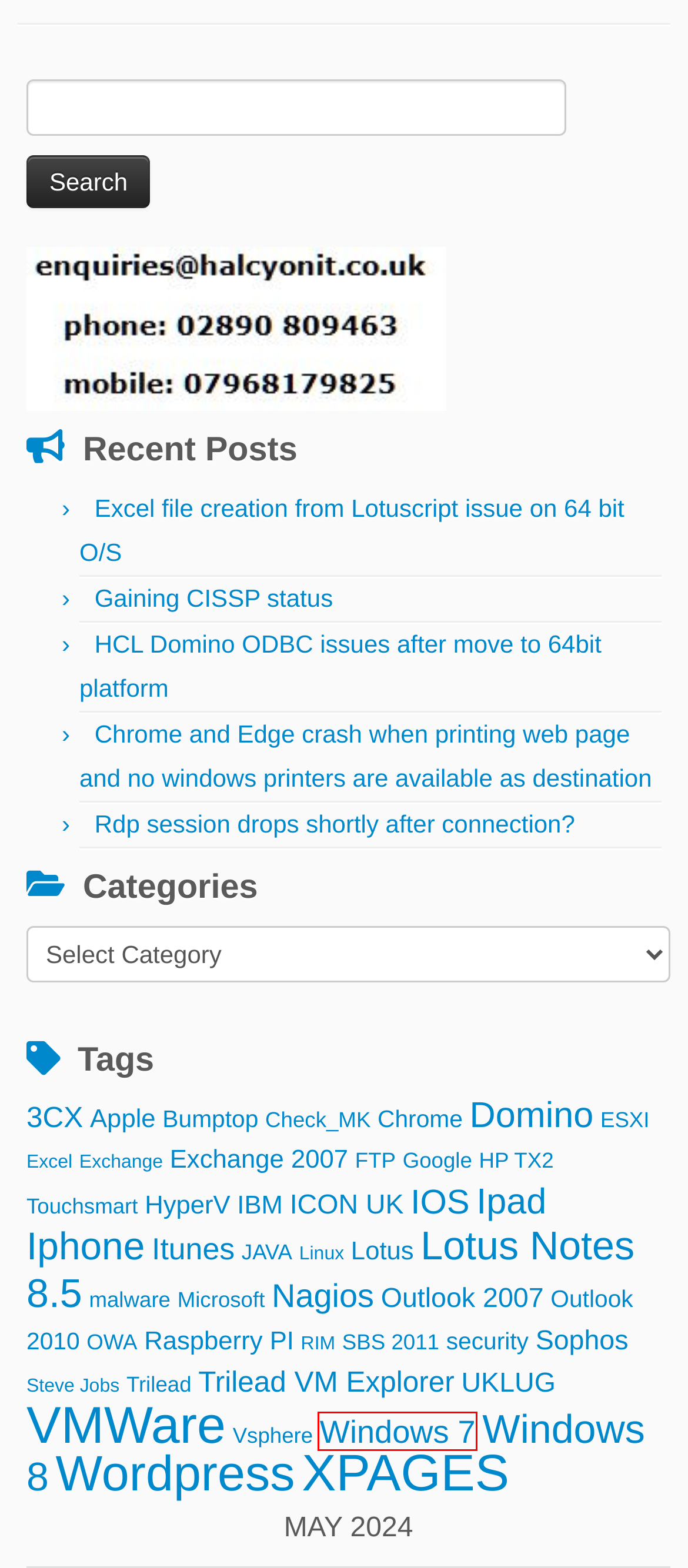Inspect the screenshot of a webpage with a red rectangle bounding box. Identify the webpage description that best corresponds to the new webpage after clicking the element inside the bounding box. Here are the candidates:
A. Windows 7 Archives - Halcyon IT
B. Microsoft Archives - Halcyon IT
C. 3CX Archives - Halcyon IT
D. Trilead Archives - Halcyon IT
E. FTP Archives - Halcyon IT
F. Outlook 2010 Archives - Halcyon IT
G. Sophos Archives - Halcyon IT
H. HCL Domino ODBC issues after move to 64bit platform - Halcyon IT

A